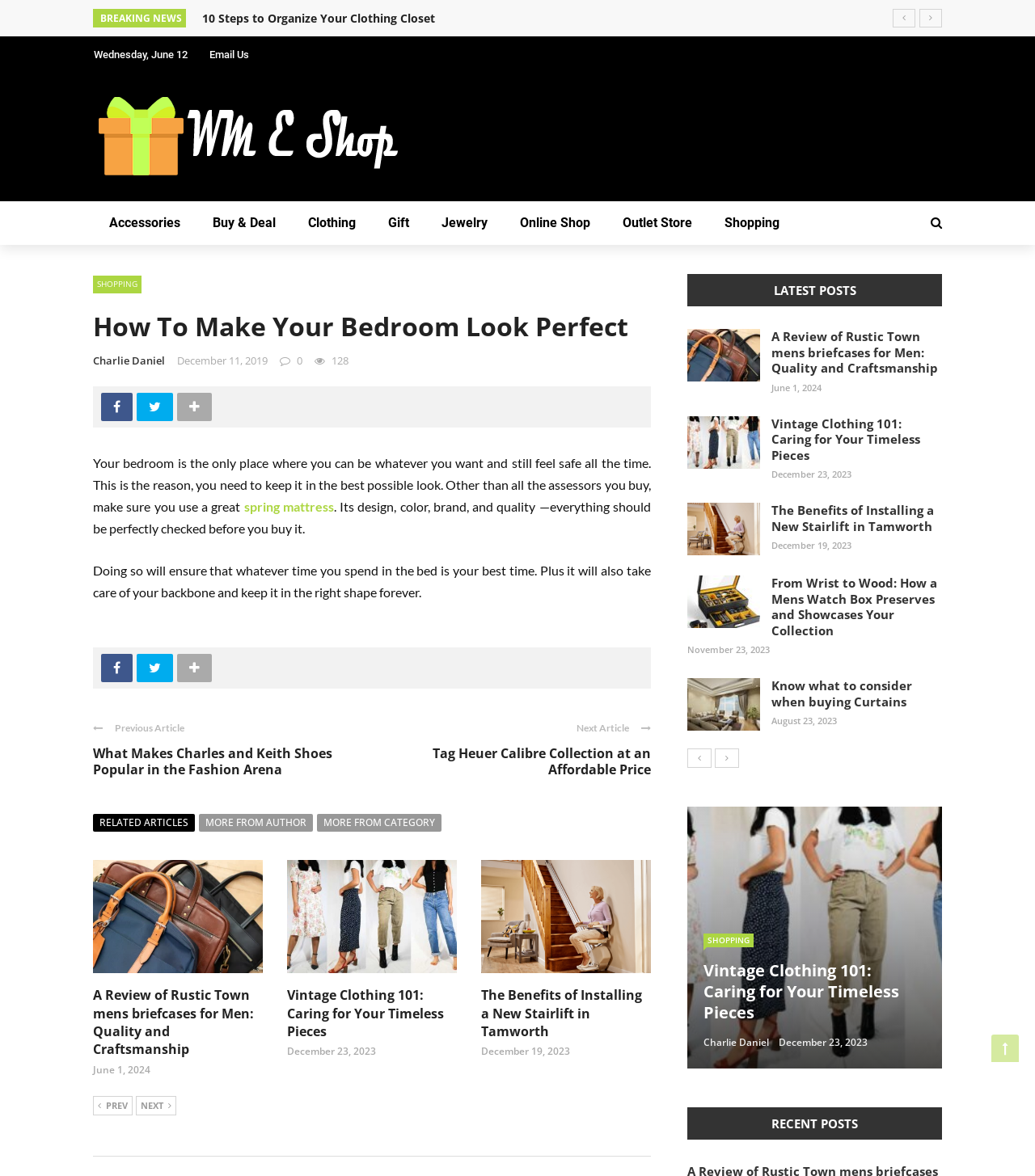Generate a thorough caption detailing the webpage content.

This webpage appears to be a blog or online publication that focuses on lifestyle, fashion, and home decor. At the top of the page, there is a breaking news section with a heading "BREAKING NEWS" and a date "Wednesday, June 12". Below this, there is a logo and a navigation menu with links to various categories such as "Accessories", "Buy & Deal", "Clothing", and more.

The main content of the page is divided into several sections. The first section has a heading "10 Steps to Organize Your Clothing Closet" and a link to the article. Below this, there is a section with a heading "How To Make Your Bedroom Look Perfect" and a brief introduction to the article. The article discusses the importance of keeping the bedroom organized and provides tips on how to do so.

To the right of this section, there are social media links to Facebook and Twitter. Below this, there are several article previews with headings, links, and brief summaries. These articles appear to be related to fashion, lifestyle, and home decor.

Further down the page, there are more article previews, including "What Makes Charles and Keith Shoes Popular in the Fashion Arena", "Tag Heuer Calibre Collection at an Affordable Price", and more. There are also links to "RELATED ARTICLES", "MORE FROM AUTHOR", and "MORE FROM CATEGORY".

At the bottom of the page, there is a section with a heading "LATEST POSTS" and several article previews with headings, links, and brief summaries. These articles appear to be the most recent posts on the blog. There are also links to "PREV" and "NEXT" pages.

Overall, the webpage appears to be a blog or online publication that focuses on lifestyle, fashion, and home decor, with a variety of articles and categories to explore.